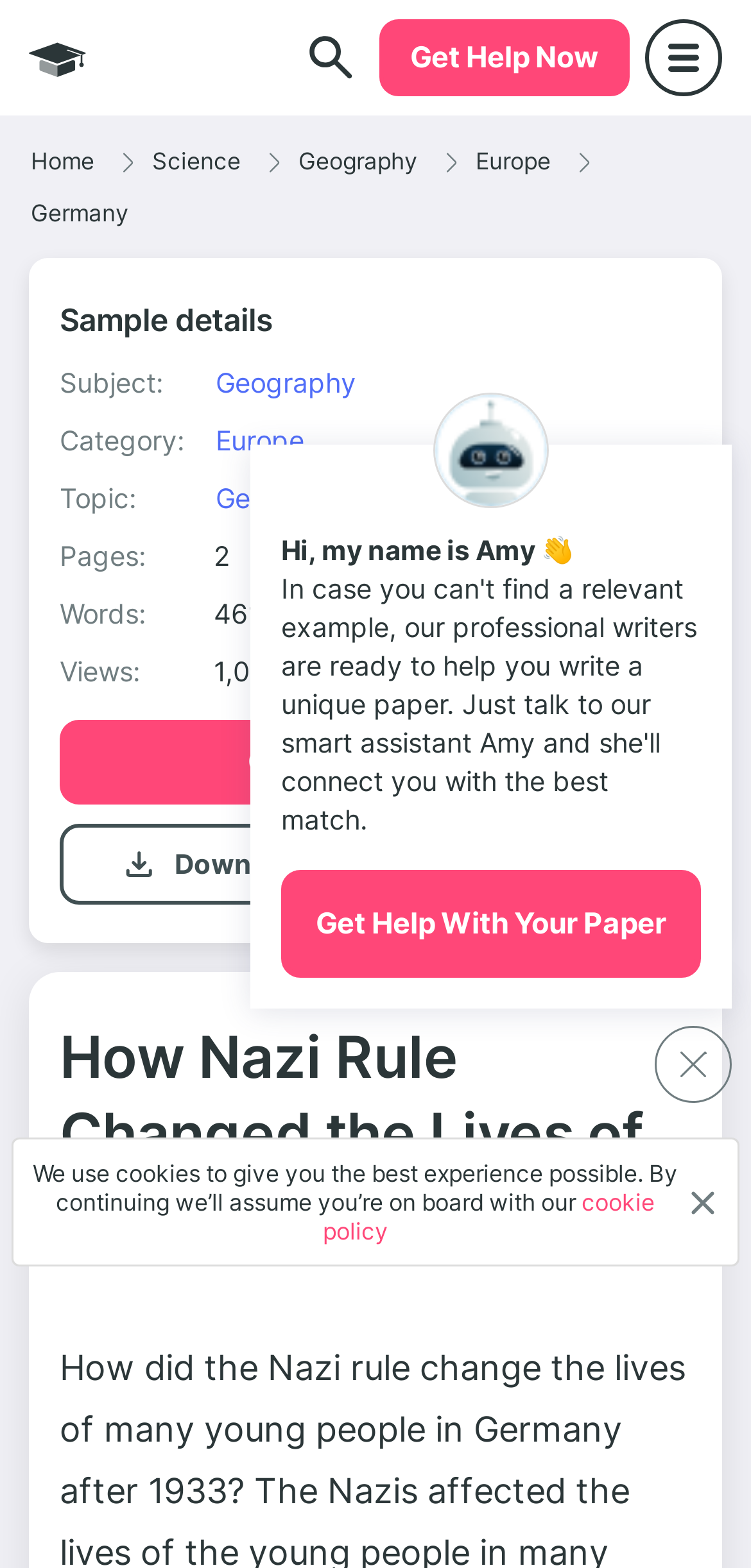Identify and provide the bounding box coordinates of the UI element described: "cookie policy". The coordinates should be formatted as [left, top, right, bottom], with each number being a float between 0 and 1.

[0.429, 0.757, 0.872, 0.795]